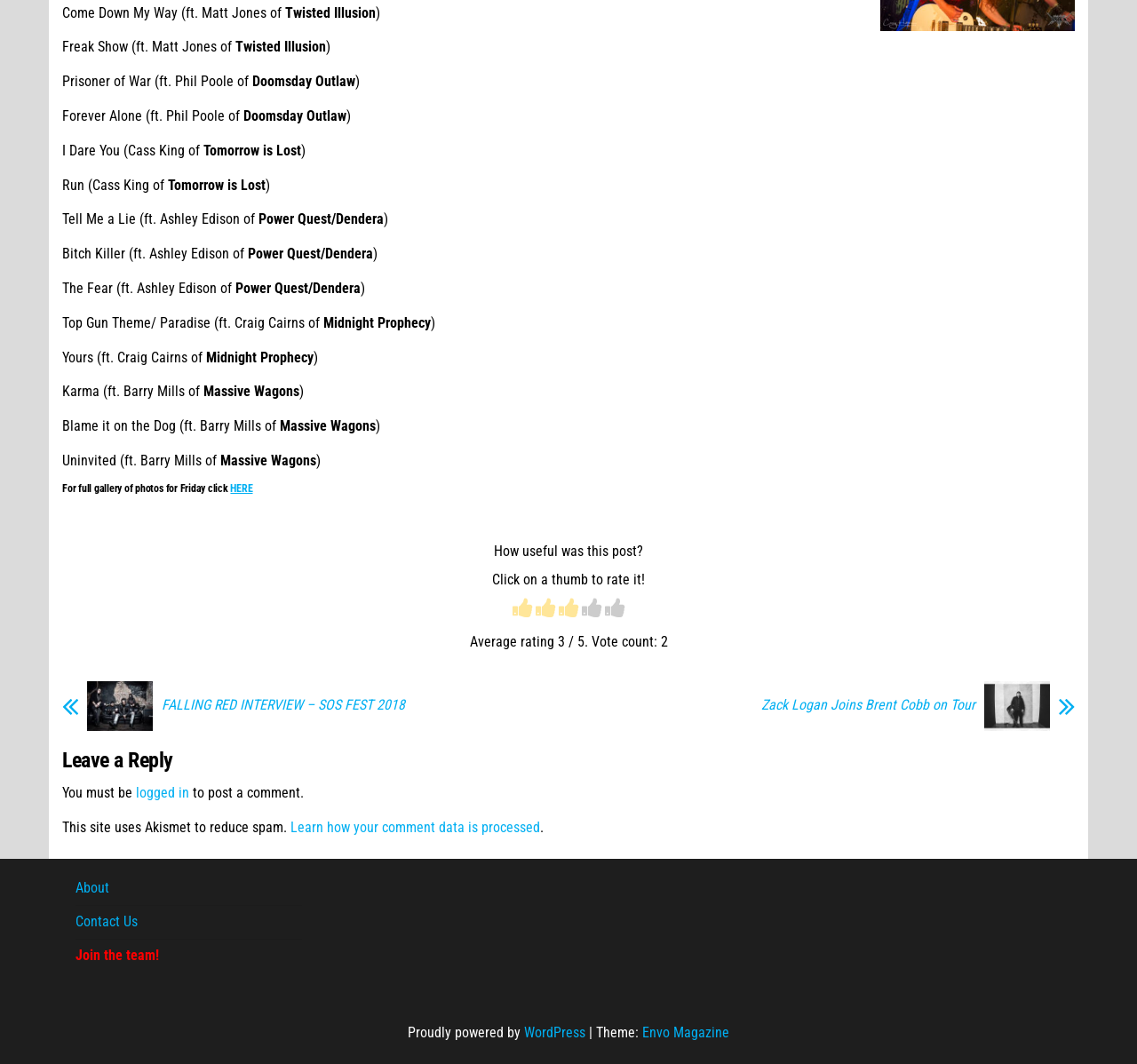Provide the bounding box coordinates of the UI element that matches the description: "Envo Magazine".

[0.565, 0.963, 0.641, 0.979]